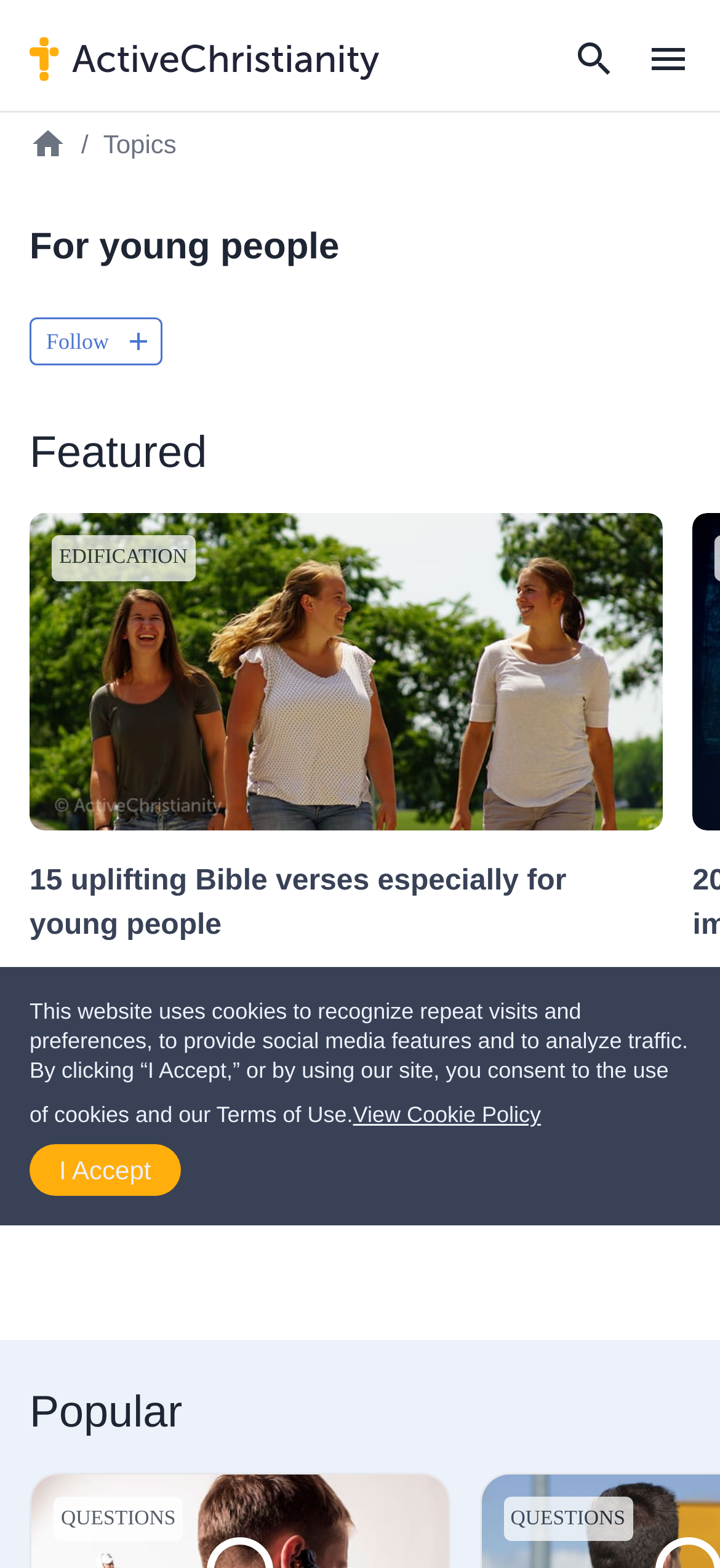Please answer the following question using a single word or phrase: 
What is the main category of the link 'EDIFICATION 15 uplifting Bible verses especially for young people'?

Featured